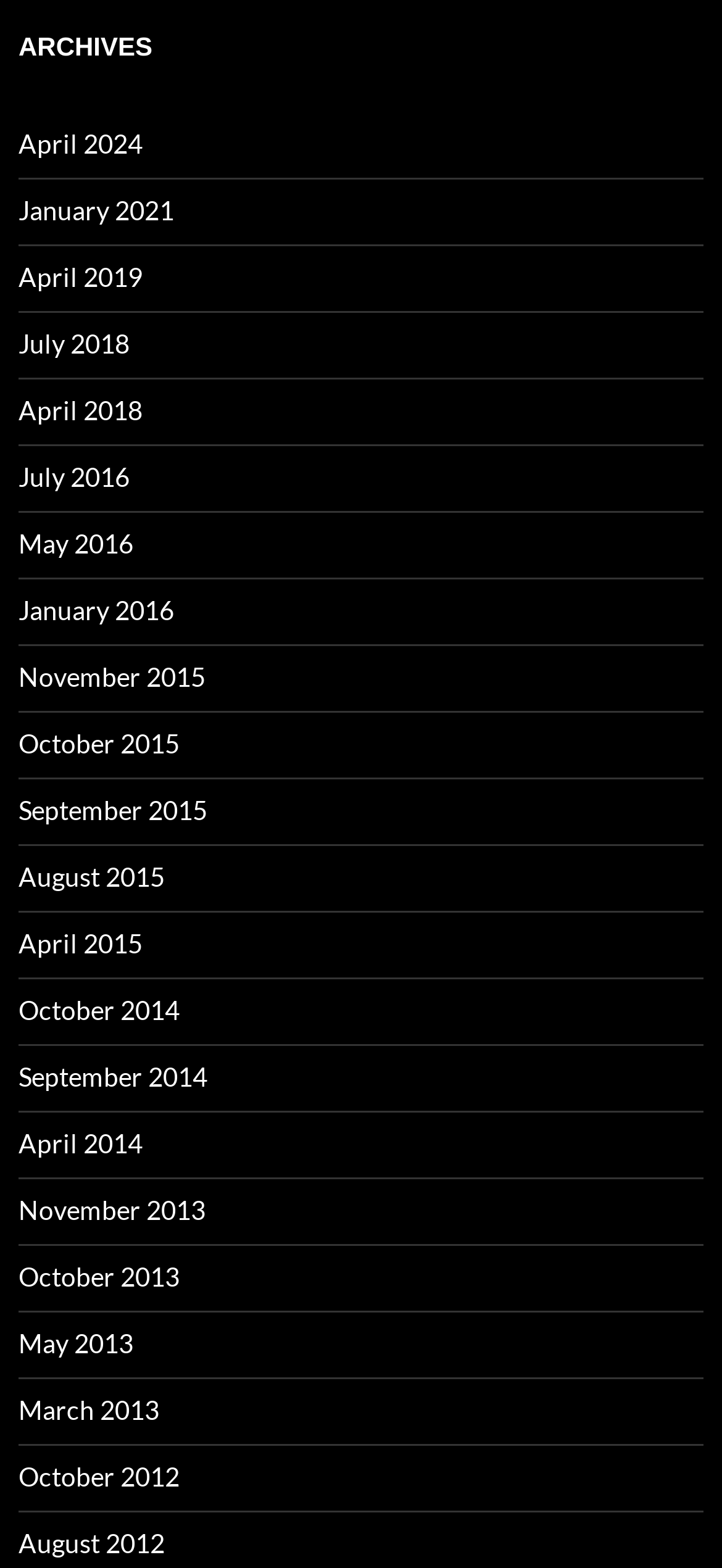Please locate the bounding box coordinates of the element that needs to be clicked to achieve the following instruction: "view archives for April 2024". The coordinates should be four float numbers between 0 and 1, i.e., [left, top, right, bottom].

[0.026, 0.081, 0.197, 0.101]